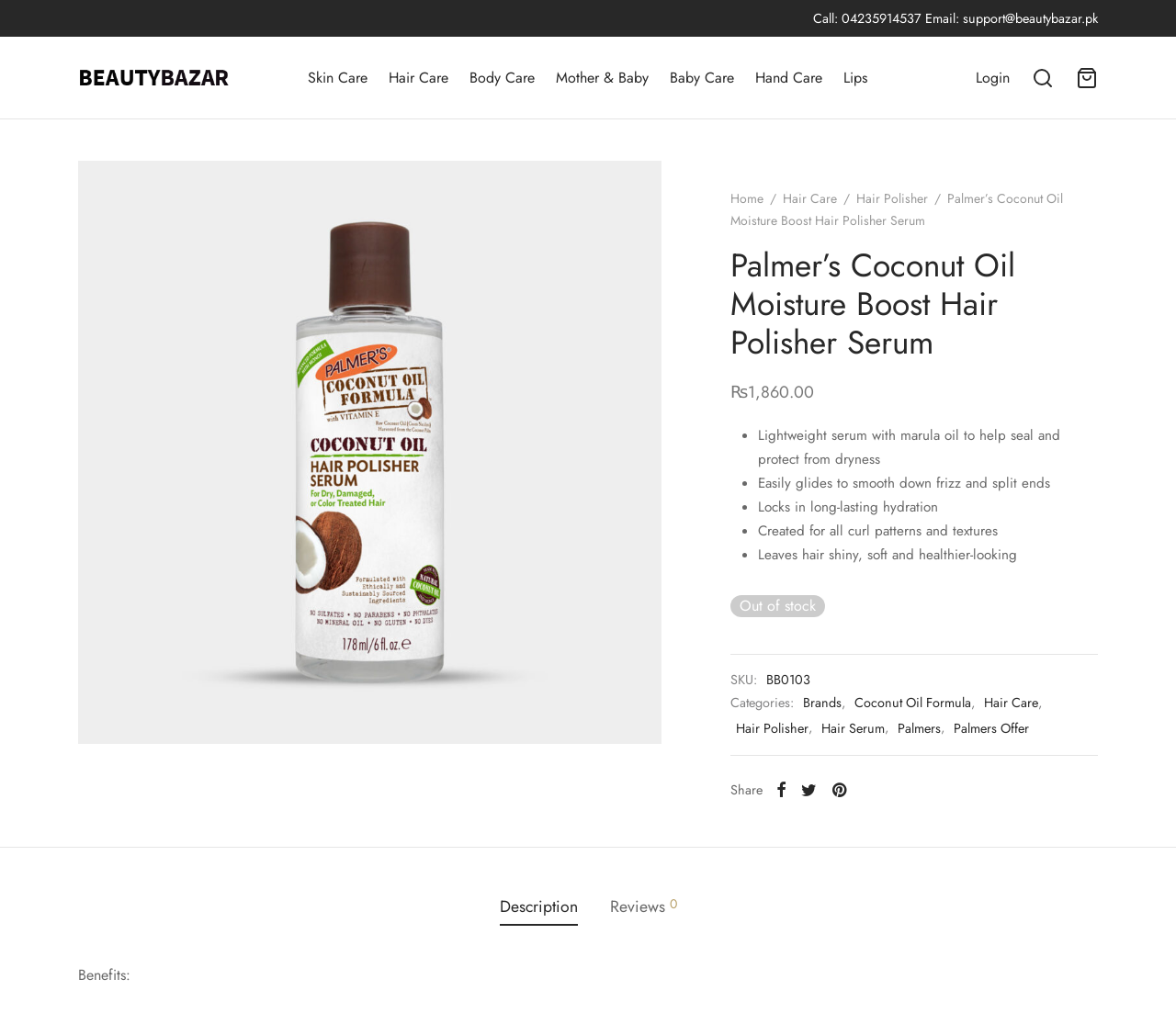Determine the bounding box coordinates of the clickable region to execute the instruction: "Click on the 'Manchester United vs Arsenal – Prediction' link". The coordinates should be four float numbers between 0 and 1, denoted as [left, top, right, bottom].

None